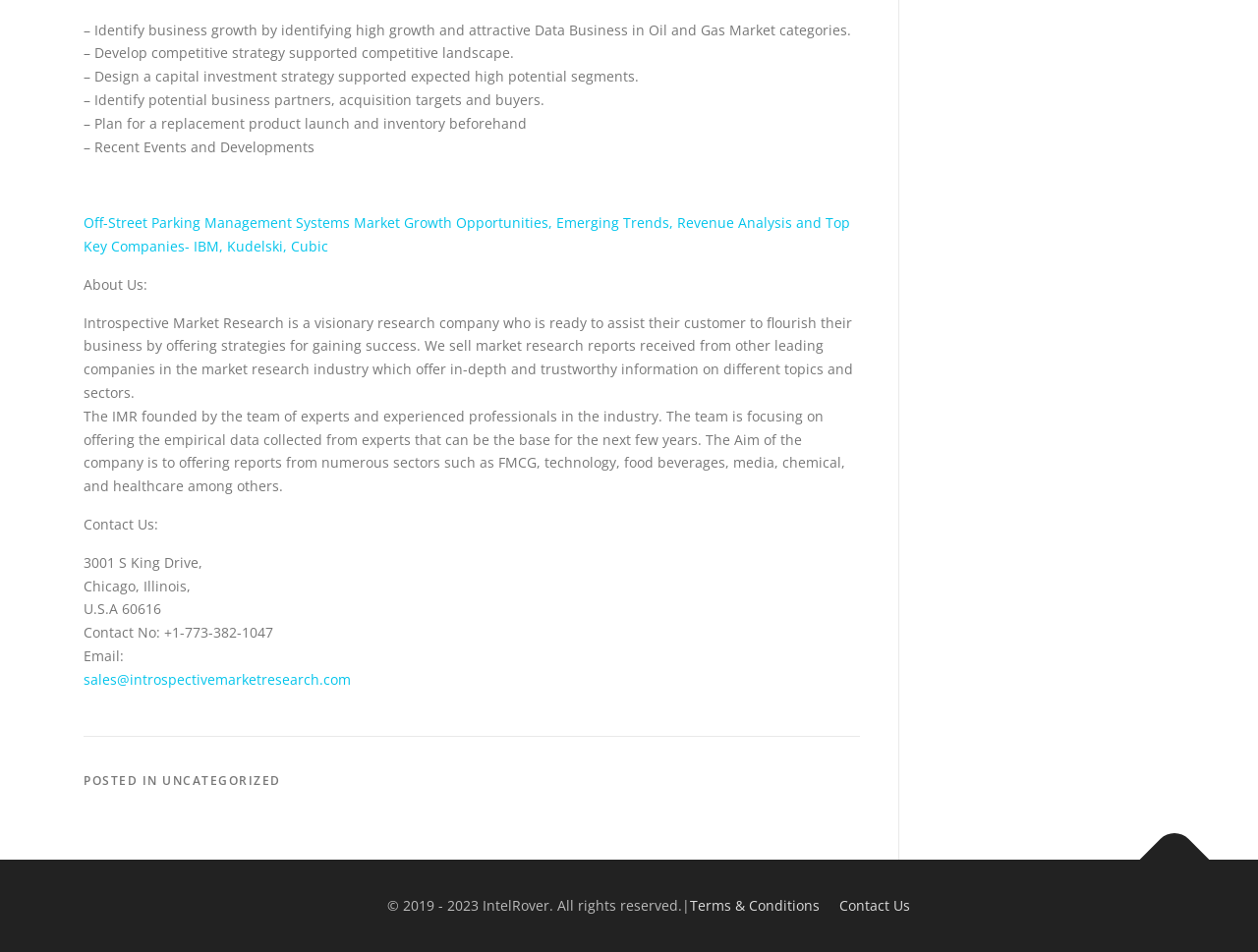What is the company's contact email?
Provide a thorough and detailed answer to the question.

I found the link 'sales@introspectivemarketresearch.com' which is labeled as 'Email:' and is located below the company's address, indicating that it is the company's contact email.